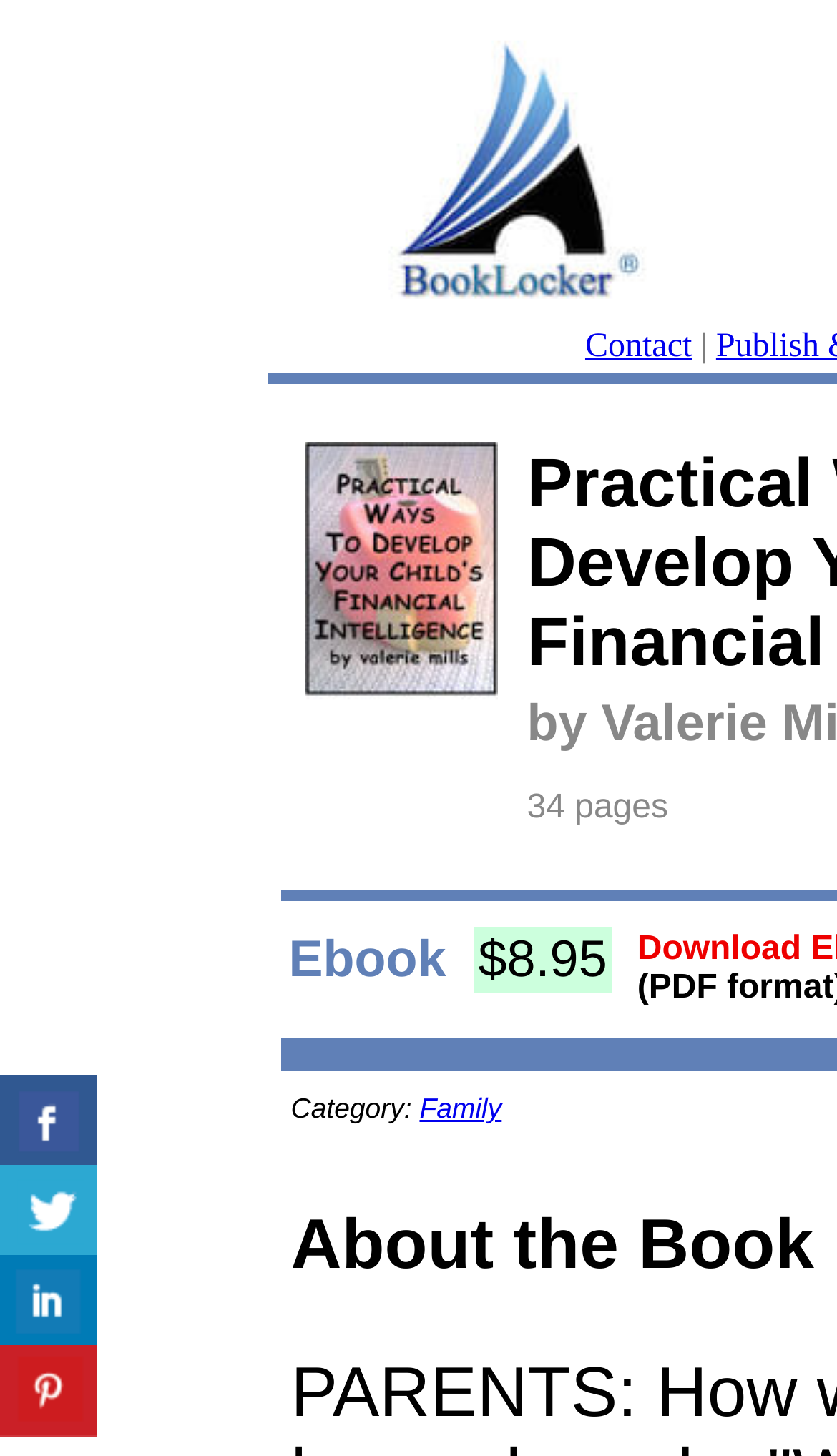What is the price of the ebook?
Use the image to answer the question with a single word or phrase.

$8.95